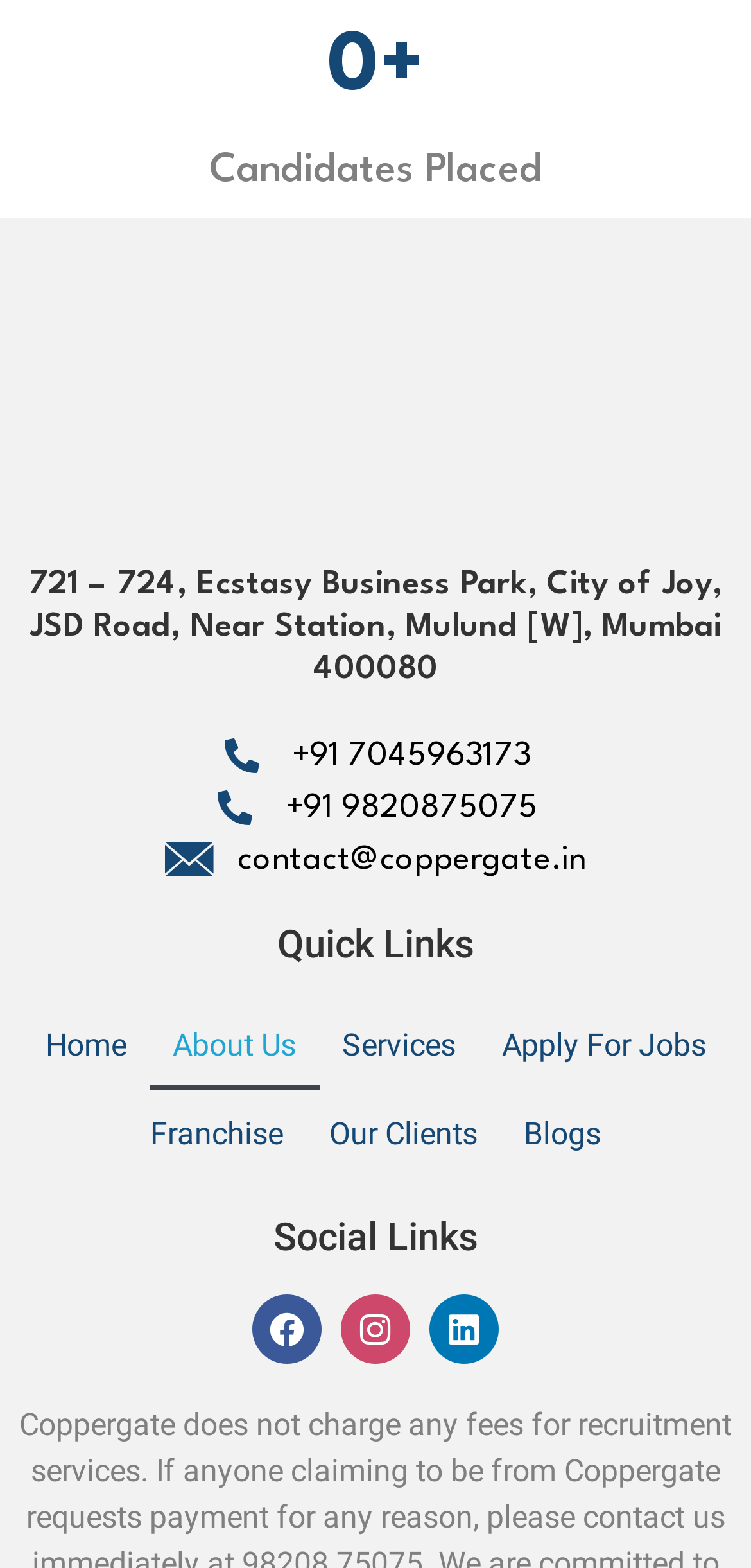Determine the bounding box coordinates of the clickable region to execute the instruction: "Go to About Us page". The coordinates should be four float numbers between 0 and 1, denoted as [left, top, right, bottom].

[0.199, 0.639, 0.424, 0.695]